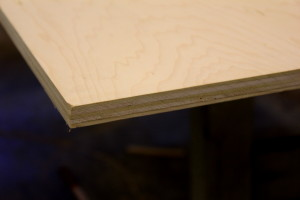Give an elaborate caption for the image.

The image showcases a close-up view of a plywood core panel, highlighting its layered construction. The wood exhibits a smooth surface, characteristic of high-quality veneer, which is typically applied to the visible faces of the plywood. This specific type of plywood is designed for stability, as the veneers are laid perpendicular to each other, allowing the material to resist warping and expansion. The image illustrates the refined edge of the plywood, emphasizing its suitability for applications where a clean, finished look is desired, such as in table tops or cabinetry. This visual representation complements the preceding discussion on the advantages of plywood in large panel applications and the importance of edge treatment in achieving an aesthetically pleasing result.